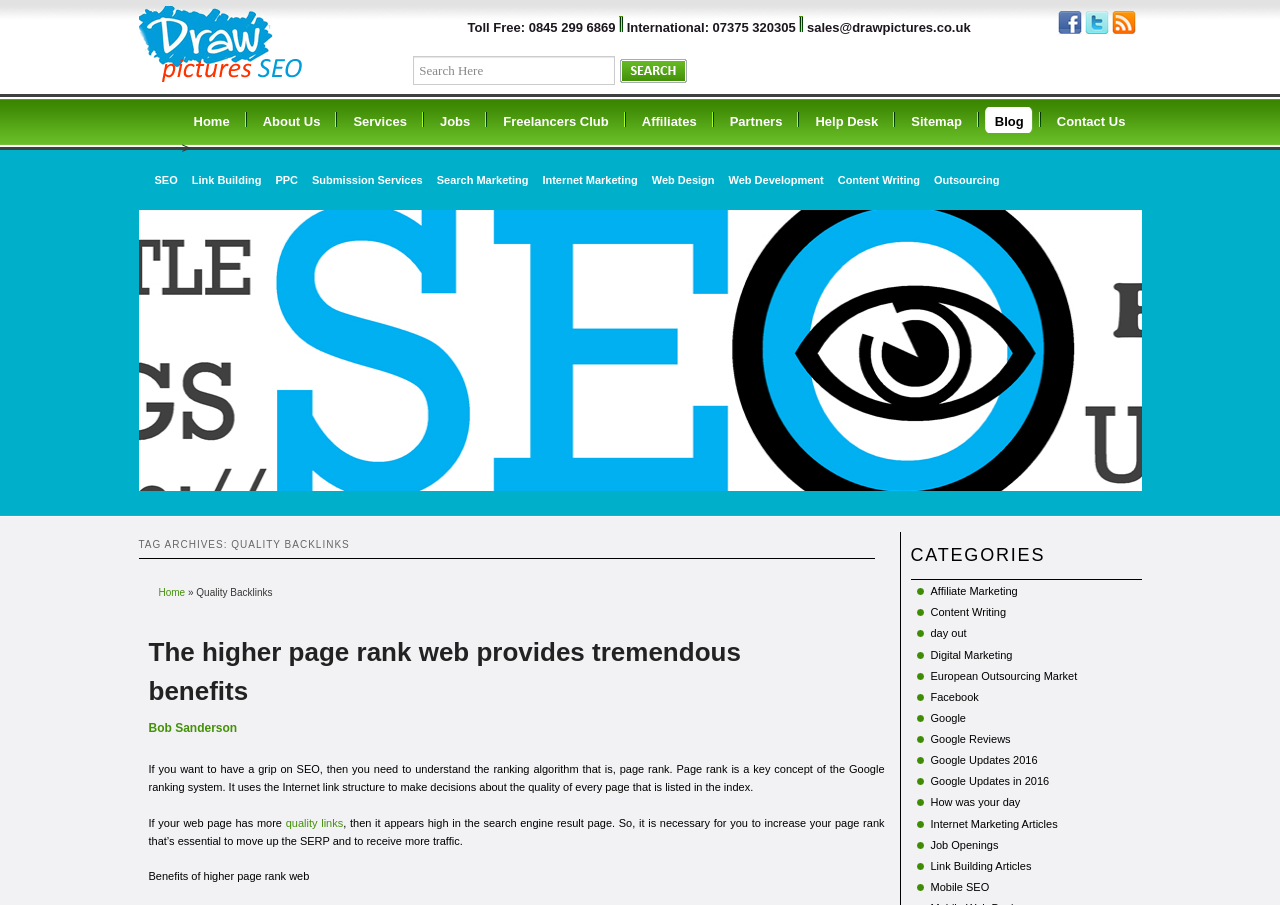Use a single word or phrase to respond to the question:
What is the topic of the blog post?

Quality Backlinks